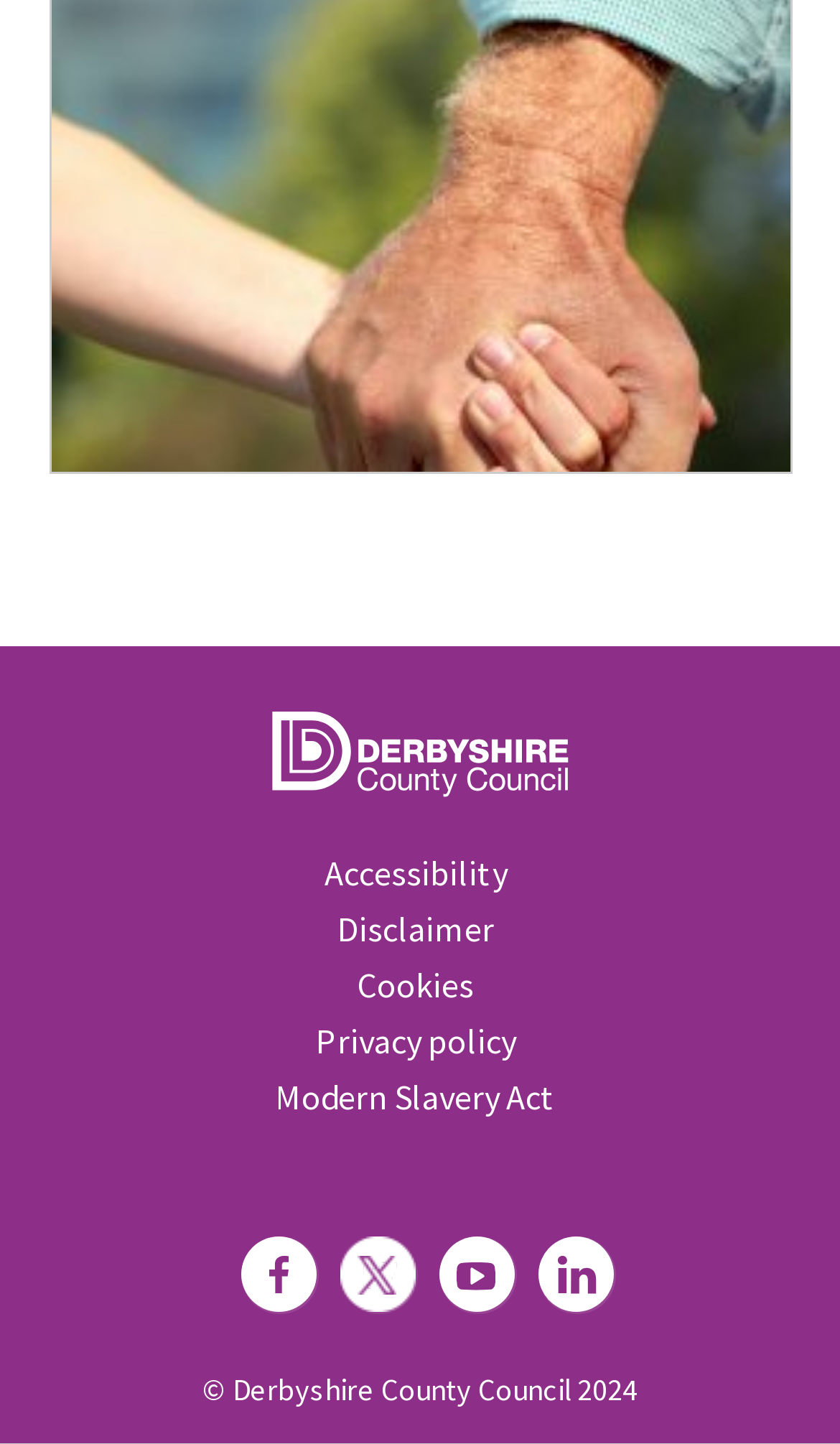Predict the bounding box coordinates of the area that should be clicked to accomplish the following instruction: "view YouTube channel". The bounding box coordinates should consist of four float numbers between 0 and 1, i.e., [left, top, right, bottom].

[0.522, 0.856, 0.614, 0.91]